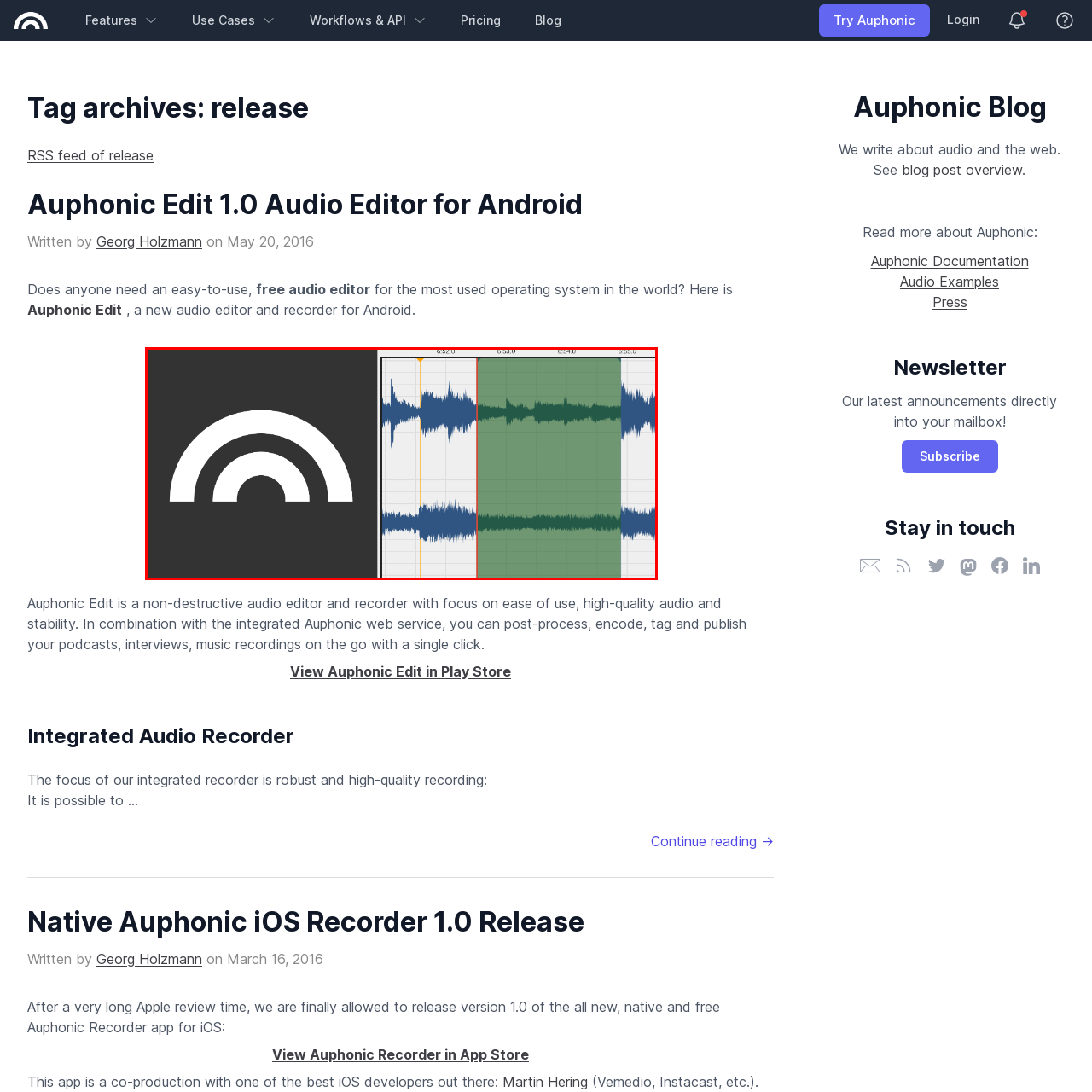Describe the scene captured within the highlighted red boundary in great detail.

The image showcases a sleek audio editing interface on the right, where distinct waveform patterns are displayed alongside a user-friendly editing timeline. The waveform visualization highlights sections of audio, with the middle area prominently marked in green, indicating a selected segment for editing or processing. To the left, the logo of Auphonic is featured, symbolizing its identity as a modern, intuitive audio editing solution. This image encapsulates the essence of an audio collaboration tool designed for ease of use and high-quality output, making it an ideal choice for podcasters and musicians looking to enhance their audio recordings effortlessly.